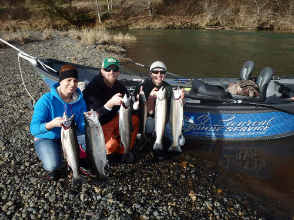What is the name of the guide service featured in the image?
Look at the screenshot and give a one-word or phrase answer.

St. Laurent Guide Service